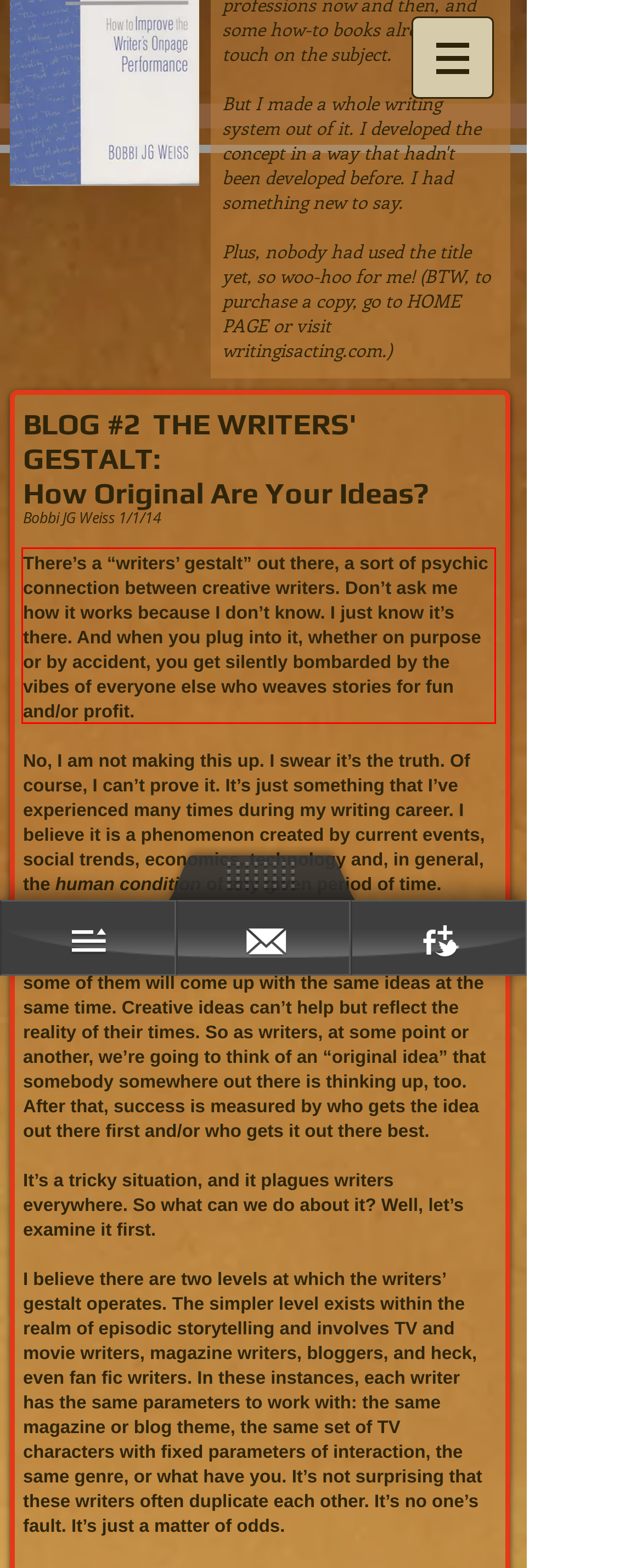Analyze the screenshot of the webpage and extract the text from the UI element that is inside the red bounding box.

There’s a “writers’ gestalt” out there, a sort of psychic connection between creative writers. Don’t ask me how it works because I don’t know. I just know it’s there. And when you plug into it, whether on purpose or by accident, you get silently bombarded by the vibes of everyone else who weaves stories for fun and/or profit.